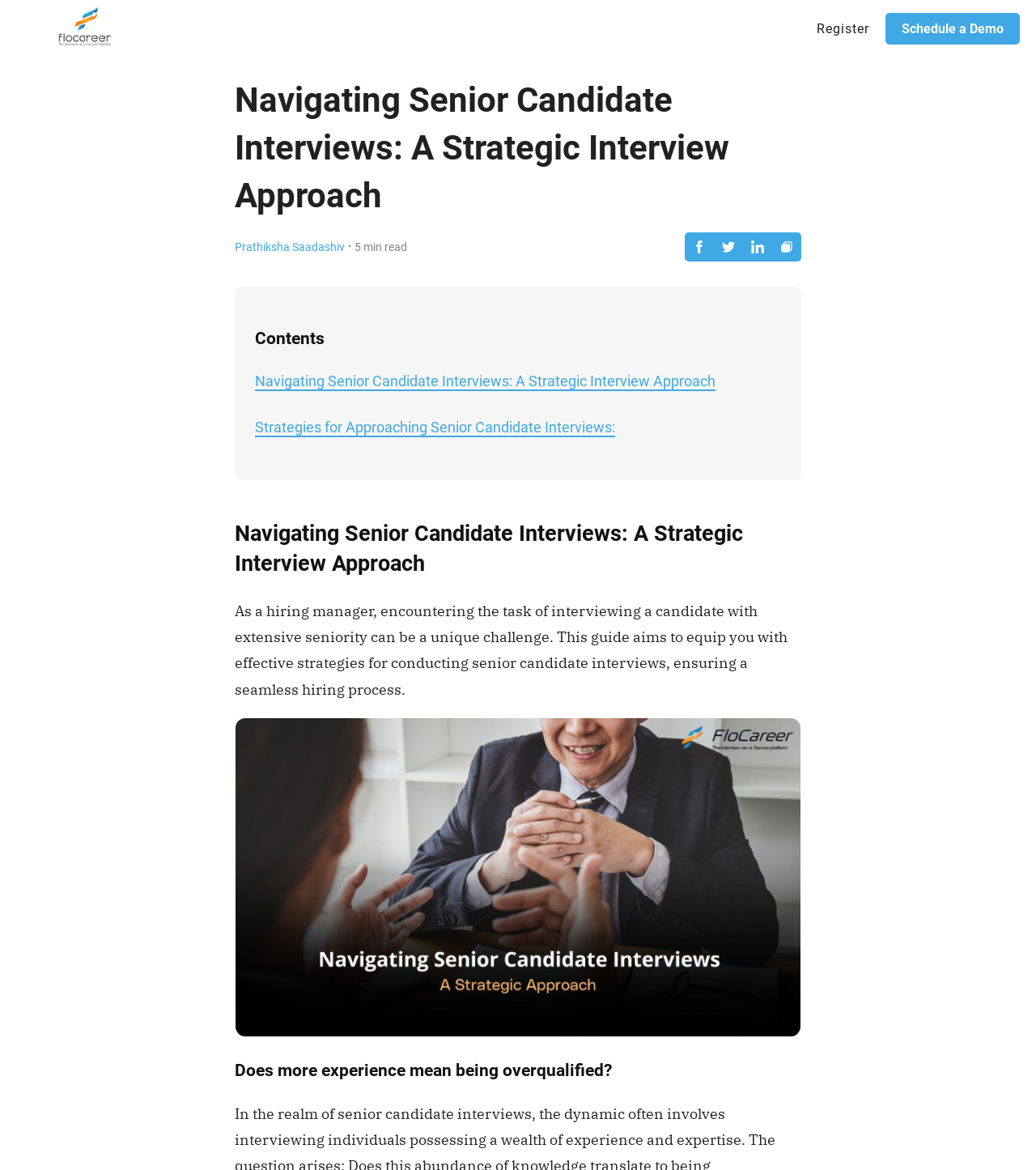Please identify the coordinates of the bounding box for the clickable region that will accomplish this instruction: "View the homepage".

None